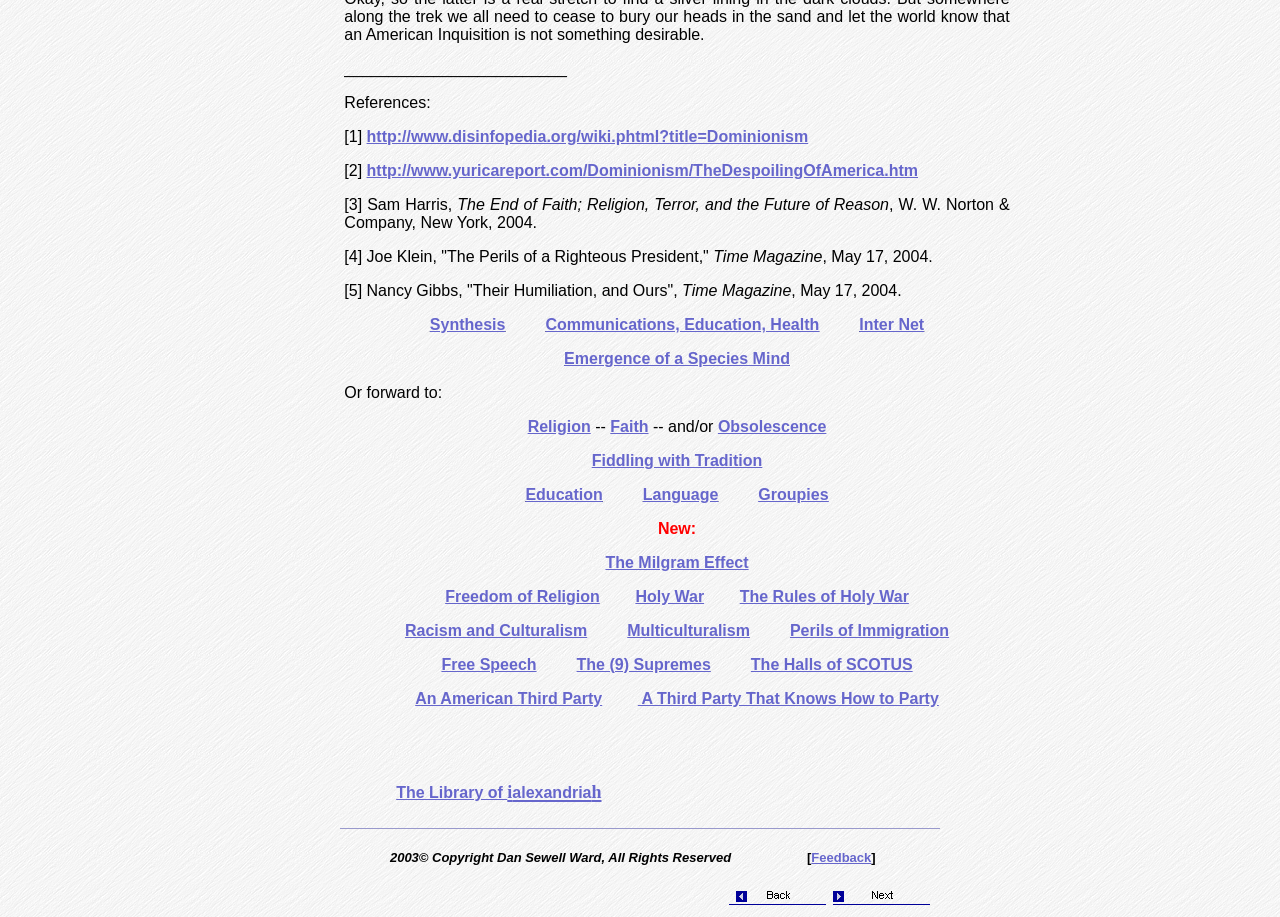Respond with a single word or phrase to the following question:
How many links are there in the 'New:' section?

1